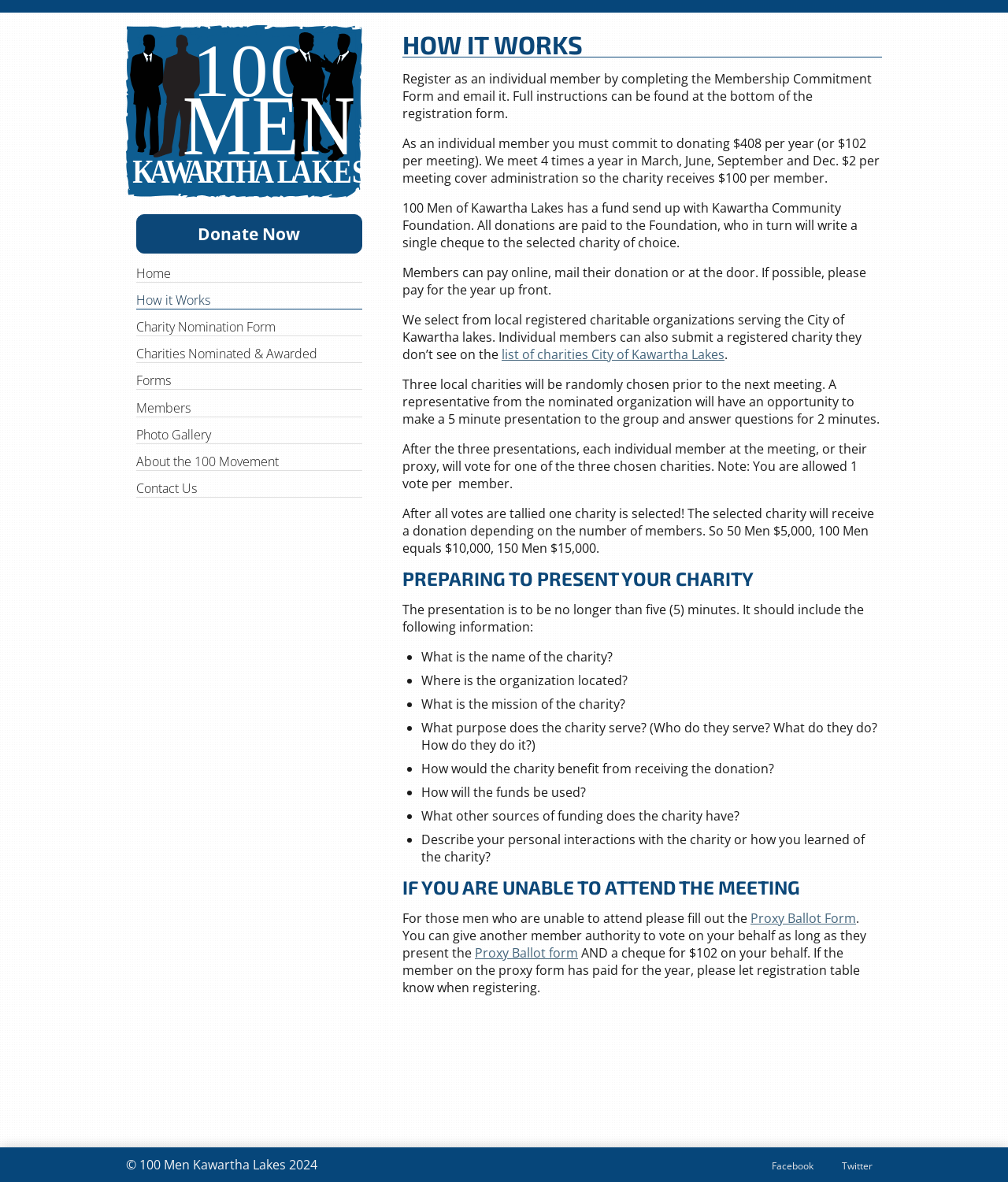Determine the bounding box coordinates for the element that should be clicked to follow this instruction: "Click Facebook". The coordinates should be given as four float numbers between 0 and 1, in the format [left, top, right, bottom].

[0.756, 0.978, 0.816, 0.995]